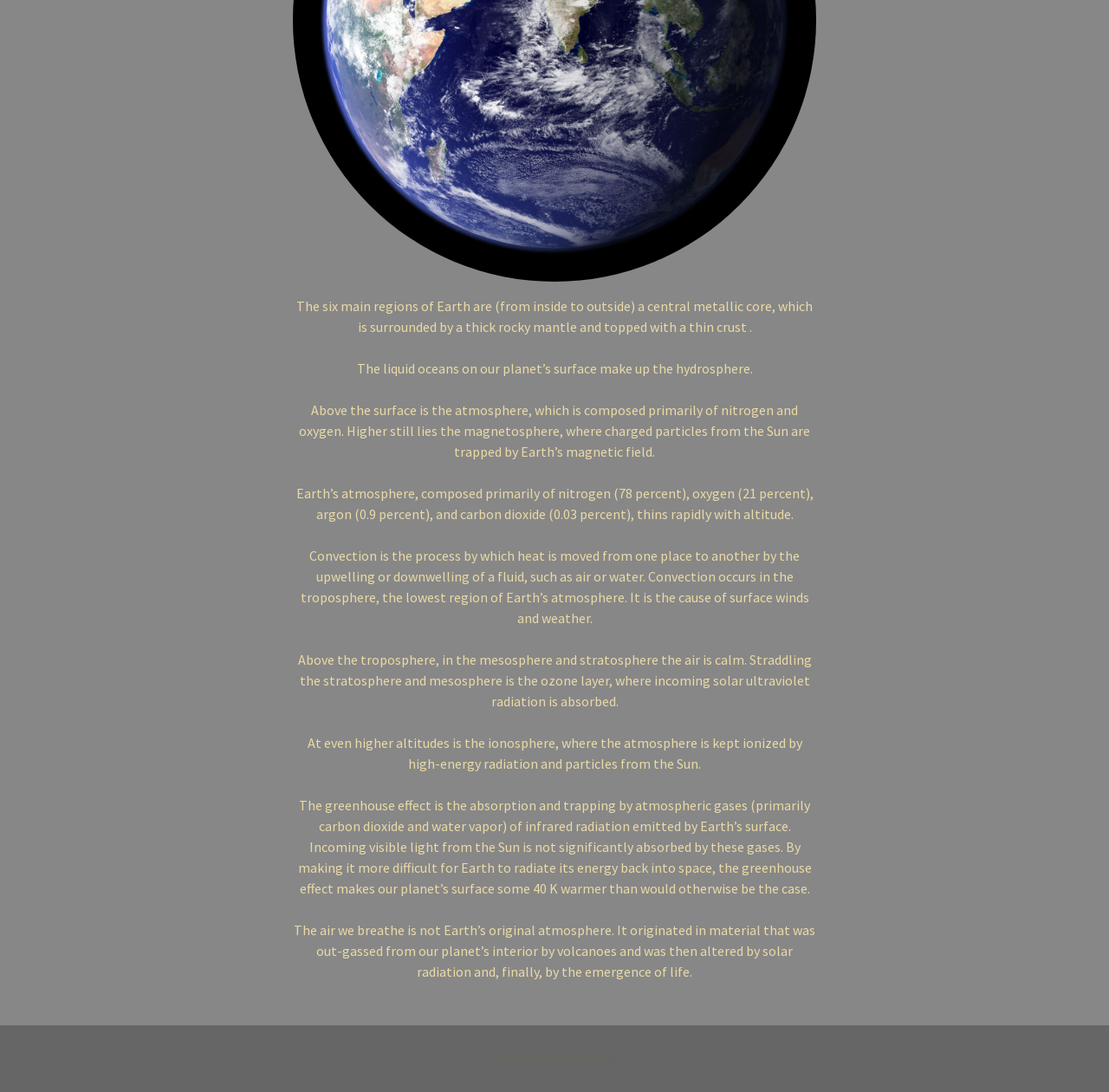Identify the bounding box for the element characterized by the following description: "Proudly powered by WordPress".

[0.445, 0.963, 0.555, 0.975]